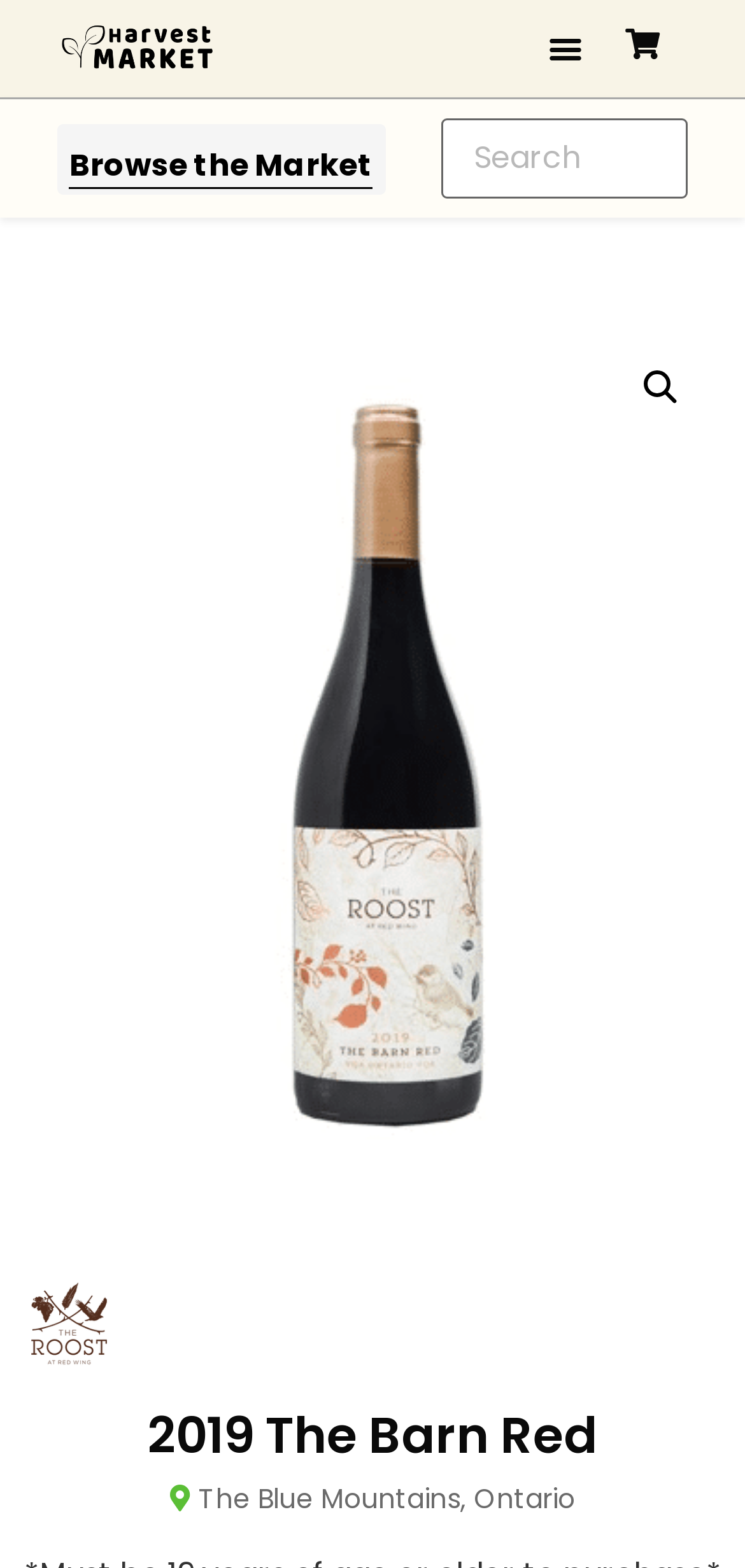Is there a search function on the page?
Look at the image and answer with only one word or phrase.

Yes